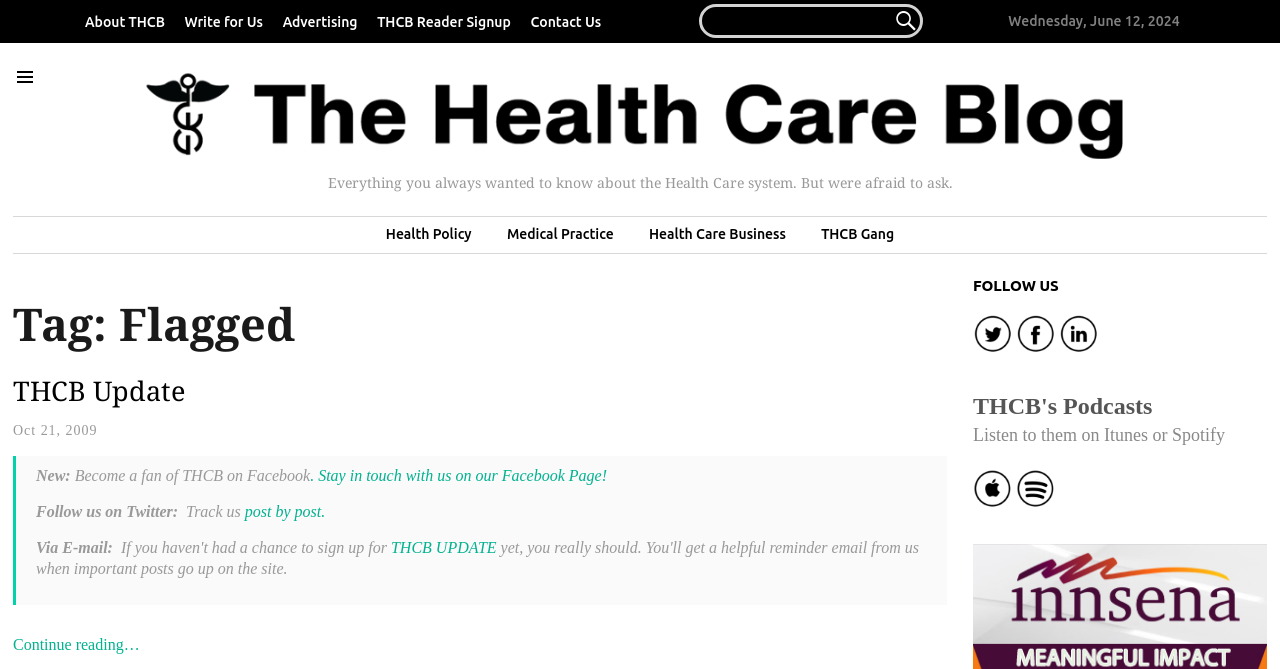Give a comprehensive overview of the webpage, including key elements.

The webpage is titled "Flagged – The Health Care Blog". At the top, there are five links: "About THCB", "Write for Us", "Advertising", "THCB Reader Signup", and "Contact Us", aligned horizontally and centered. To the right of these links, there is a search bar with a magnifying glass icon and a placeholder text "SEARCH FOR...".

Below the search bar, there is a date displayed as "Wednesday, June 12, 2024". On the left side of the page, there is a heading "Home" with an image and a link to the homepage. Next to it, there is a heading that reads "Everything you always wanted to know about the Health Care system. But were afraid to ask."

Underneath, there are four links: "Health Policy", "Medical Practice", "Health Care Business", and "THCB Gang", arranged horizontally. Further down, there is a heading "Tag: Flagged" followed by a subheading "THCB Update" with a link to the update and a timestamp "Oct 21, 2009".

The main content of the page is a blockquote with several paragraphs of text. The text starts with "New:" and mentions becoming a fan of THCB on Facebook, following them on Twitter, and tracking their posts via email. There is also a link to continue reading.

On the right side of the page, there is a heading "FOLLOW US" with three social media links, each represented by an image. Below these links, there is a text "Listen to them on Itunes or Spotify". Further down, there are two more social media links, each represented by an image.